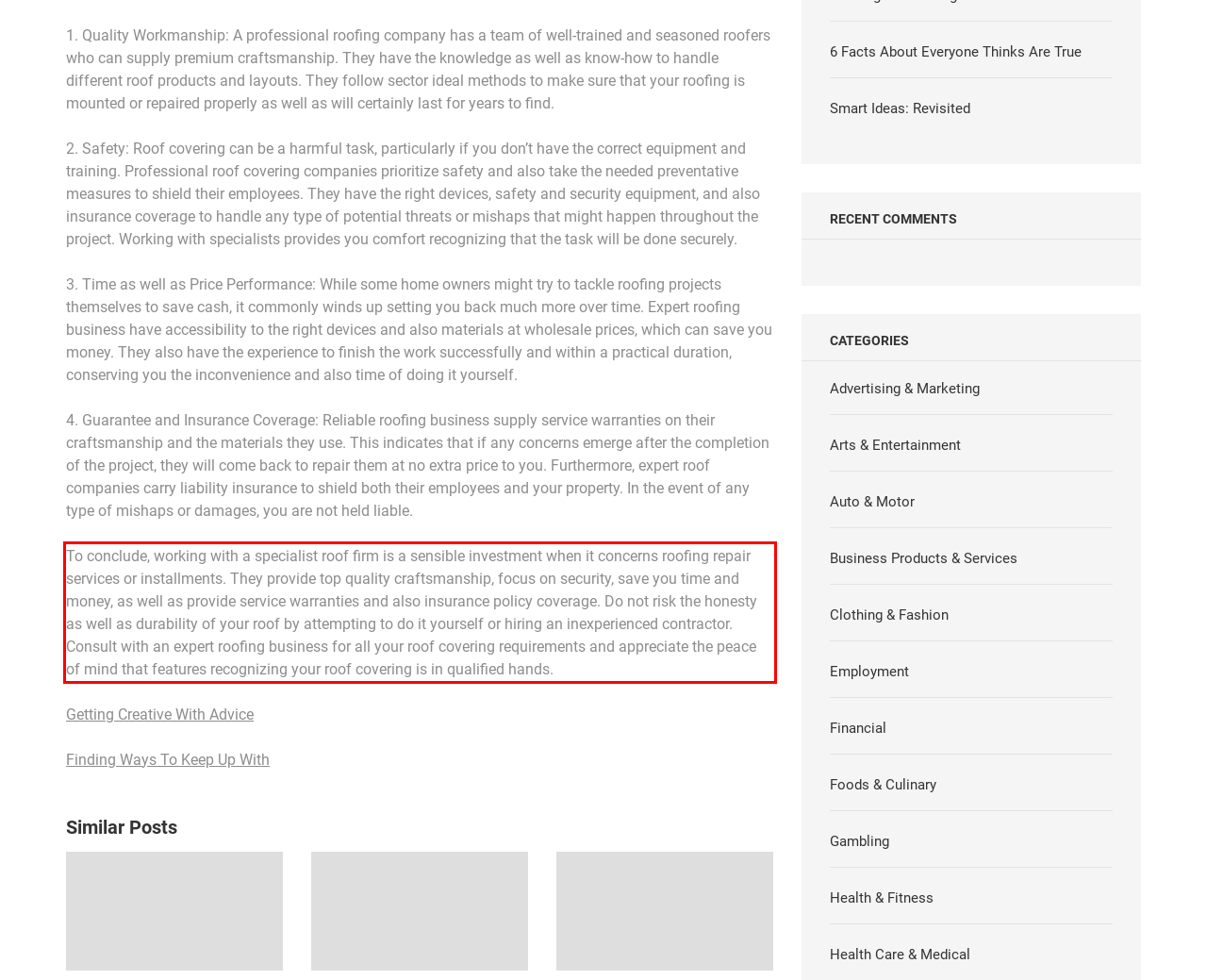Given a screenshot of a webpage with a red bounding box, please identify and retrieve the text inside the red rectangle.

To conclude, working with a specialist roof firm is a sensible investment when it concerns roofing repair services or installments. They provide top quality craftsmanship, focus on security, save you time and money, as well as provide service warranties and also insurance policy coverage. Do not risk the honesty as well as durability of your roof by attempting to do it yourself or hiring an inexperienced contractor. Consult with an expert roofing business for all your roof covering requirements and appreciate the peace of mind that features recognizing your roof covering is in qualified hands.